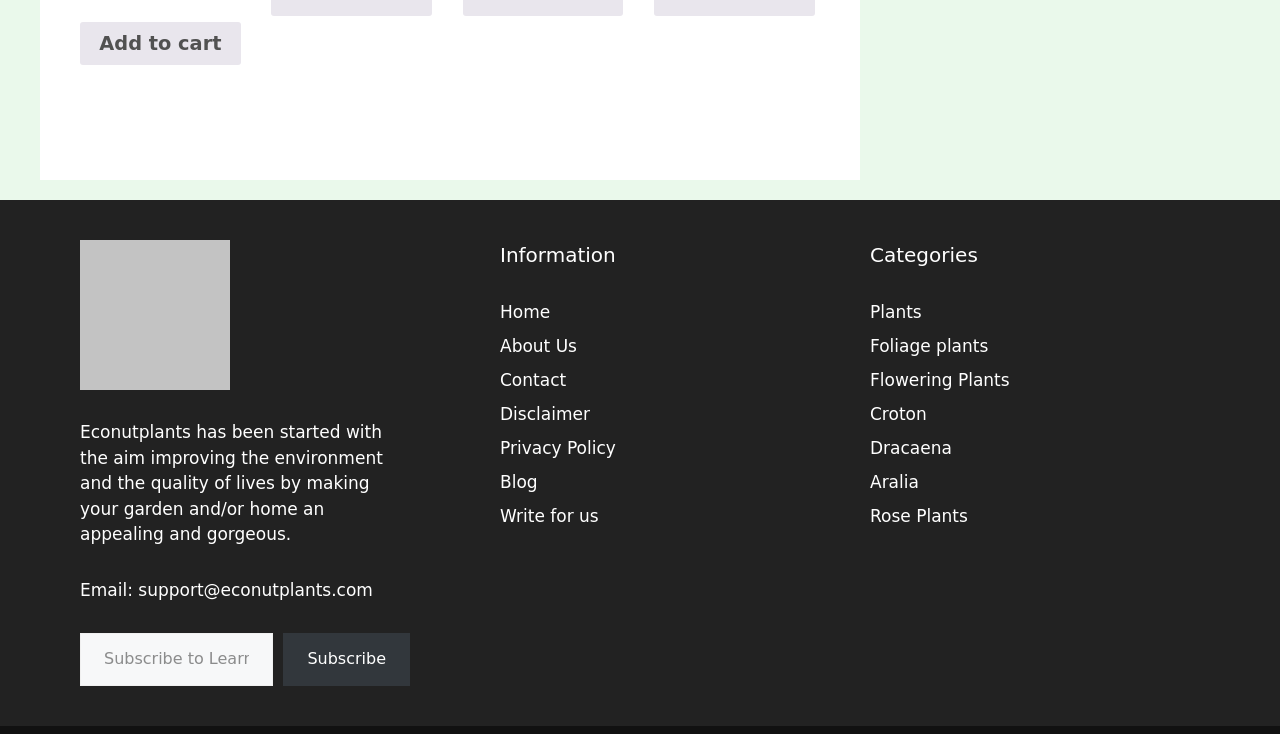What is the purpose of the website Econutplants?
Could you please answer the question thoroughly and with as much detail as possible?

The webpage has a static text that says 'Econutplants has been started with the aim improving the environment and the quality of lives by making your garden and/or home an appealing and gorgeous.', which indicates that the purpose of the website is to improve the environment and quality of lives.